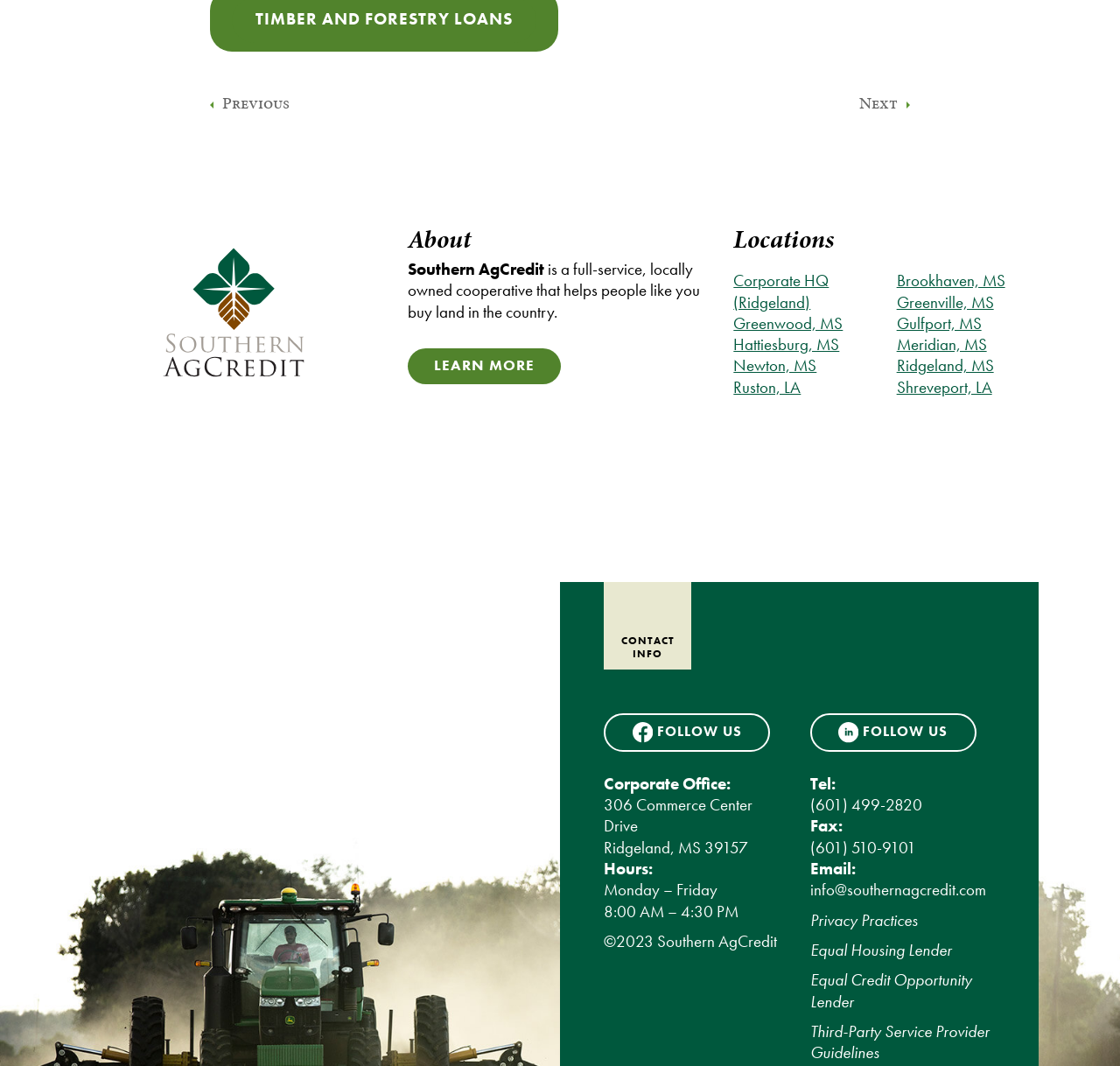What is the name of the cooperative?
Give a thorough and detailed response to the question.

The name of the cooperative can be found in the heading 'Southern AgCredit Southern AgCredit' which is located at the top of the webpage, and also in the link 'Southern AgCredit Southern AgCredit' below it.